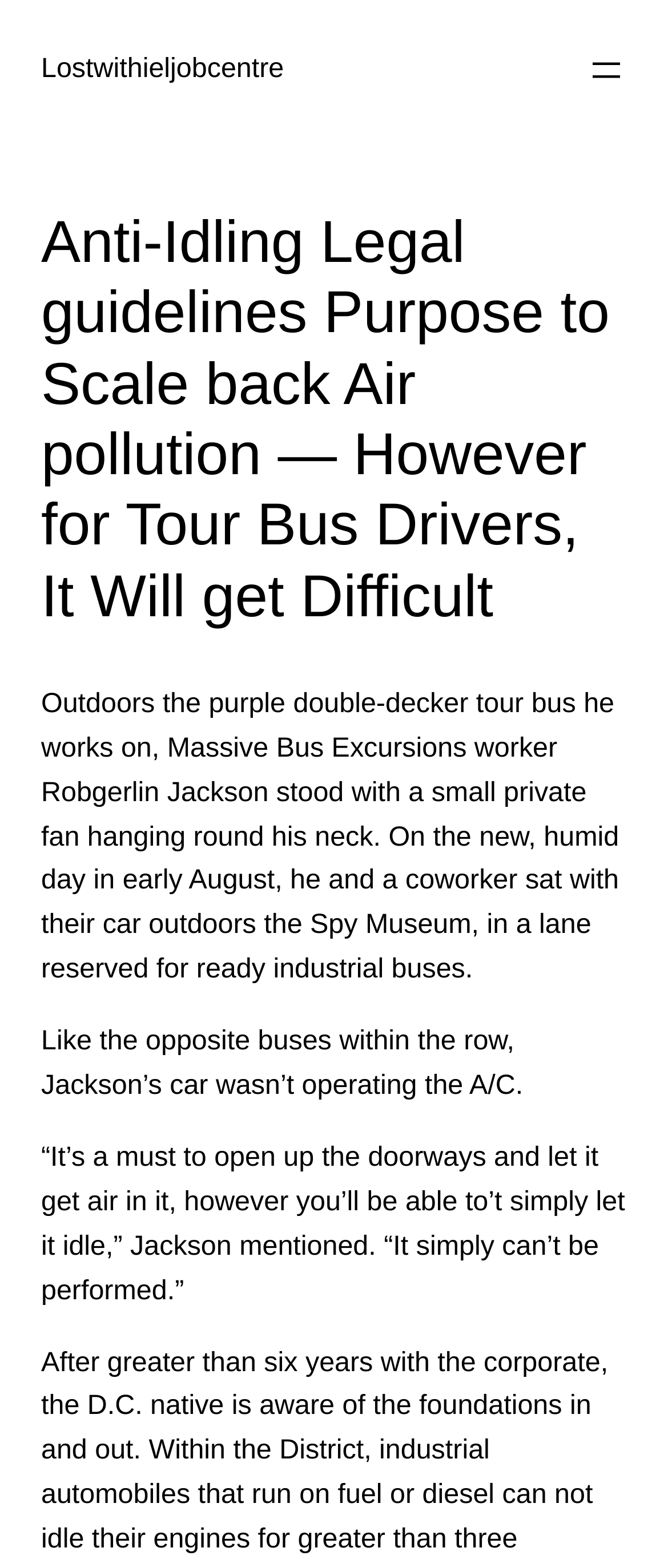Can you find and provide the main heading text of this webpage?

Anti-Idling Legal guidelines Purpose to Scale back Air pollution — However for Tour Bus Drivers, It Will get Difficult